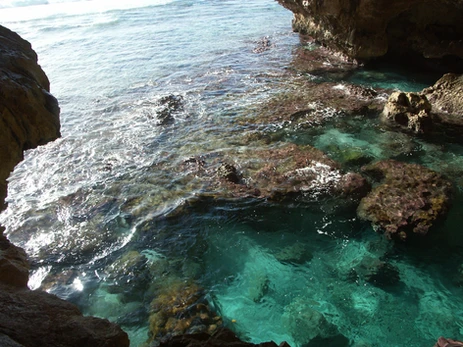Convey a rich and detailed description of the image.

This captivating image showcases the crystal clear tropical waters near the Anaiki Motel, framed by rugged coastal rock formations. The sunlight dances on the surface of the water, illuminating patches of vibrant marine life just beneath the transparent surface. Various shades of blue and green create a serene and inviting ambiance, inviting viewers to explore the underwater wonders. The rocky outcrops provide a natural backdrop, enhancing the overall beauty of this tropical paradise. This picturesque scene epitomizes the tranquil beauty of island life, reflecting the allure of the ocean and the stunning landscapes that surround it.